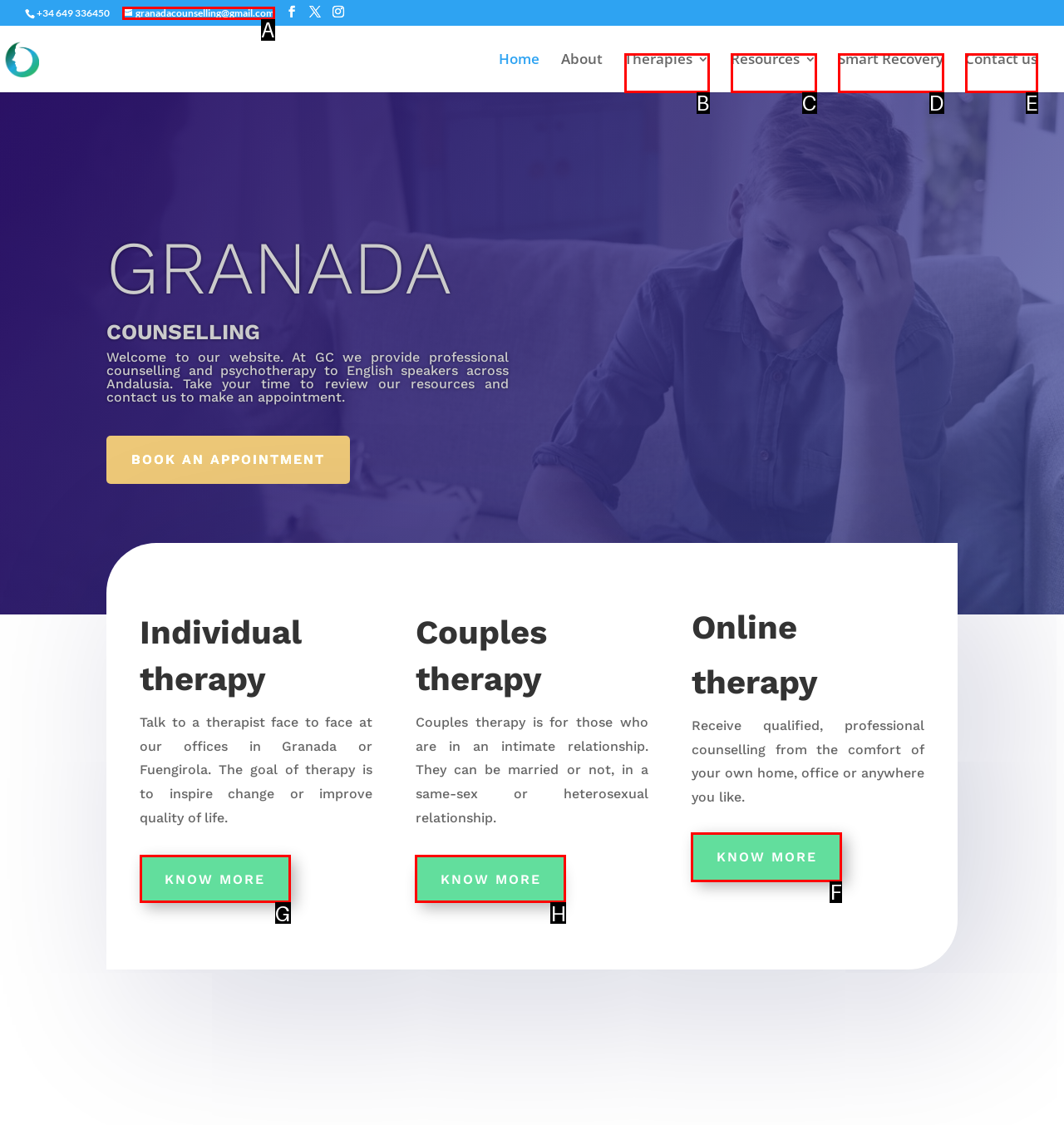Find the option that matches this description: Contact us
Provide the corresponding letter directly.

E